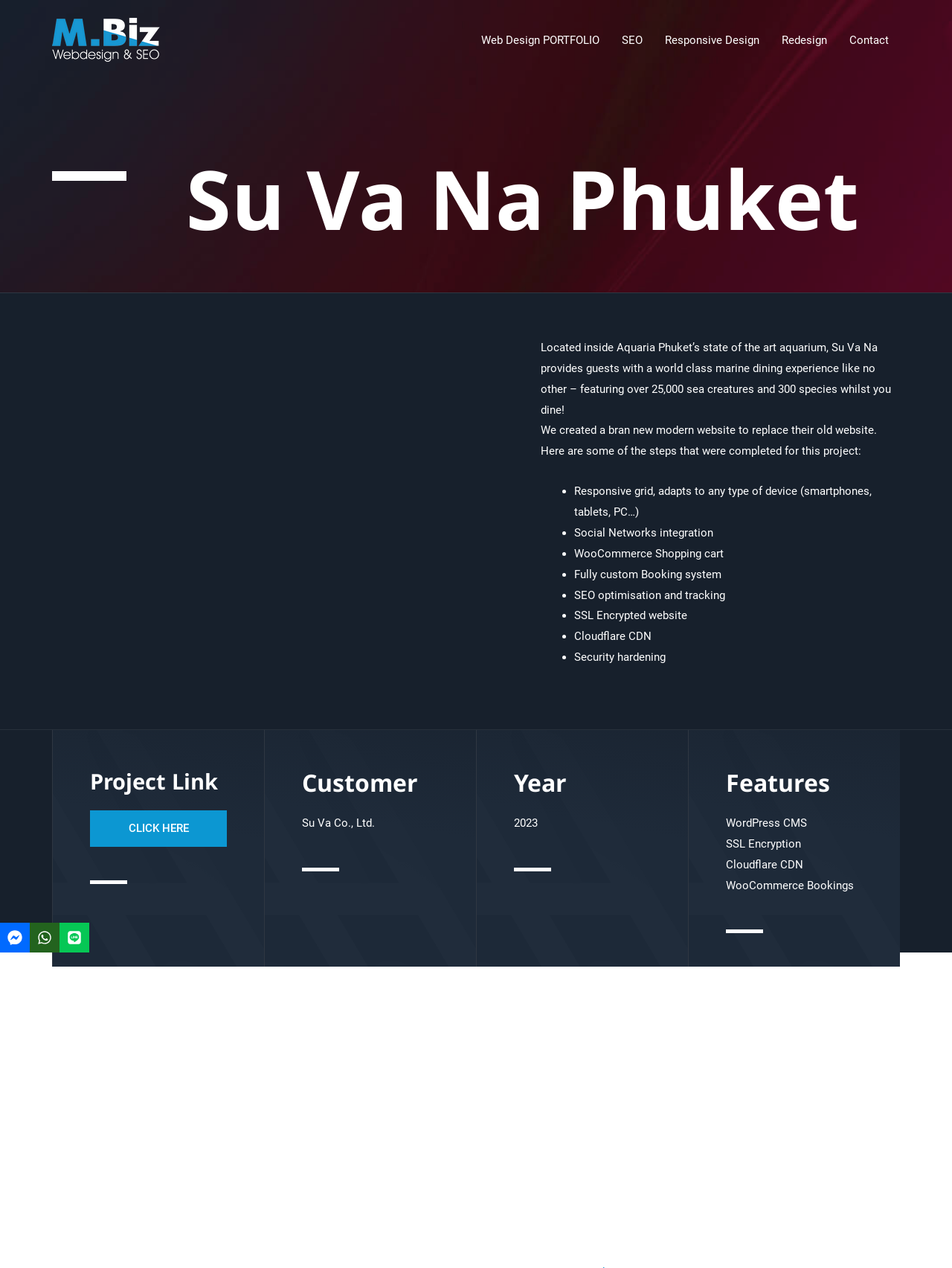Determine the bounding box coordinates of the region that needs to be clicked to achieve the task: "Click the logo".

[0.055, 0.014, 0.168, 0.049]